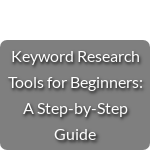Observe the image and answer the following question in detail: What category does this guide belong to?

This guide belongs to the category of digital marketing and SEO practices, as mentioned in the caption. It is part of a broader category of informative guides available on the website, catering to various topics related to digital marketing and SEO practices.